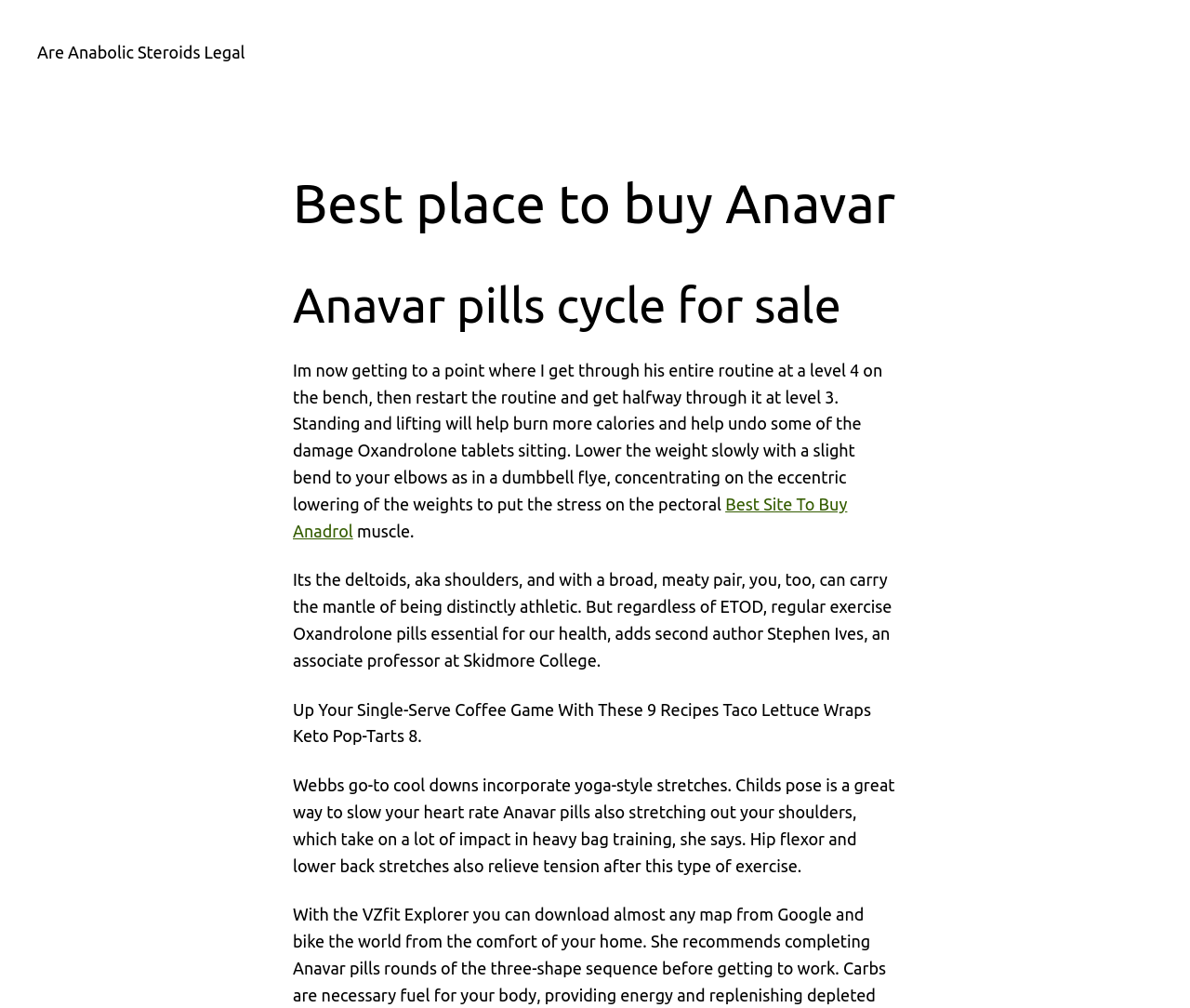What is the purpose of standing and lifting?
Based on the image, provide a one-word or brief-phrase response.

Burn more calories